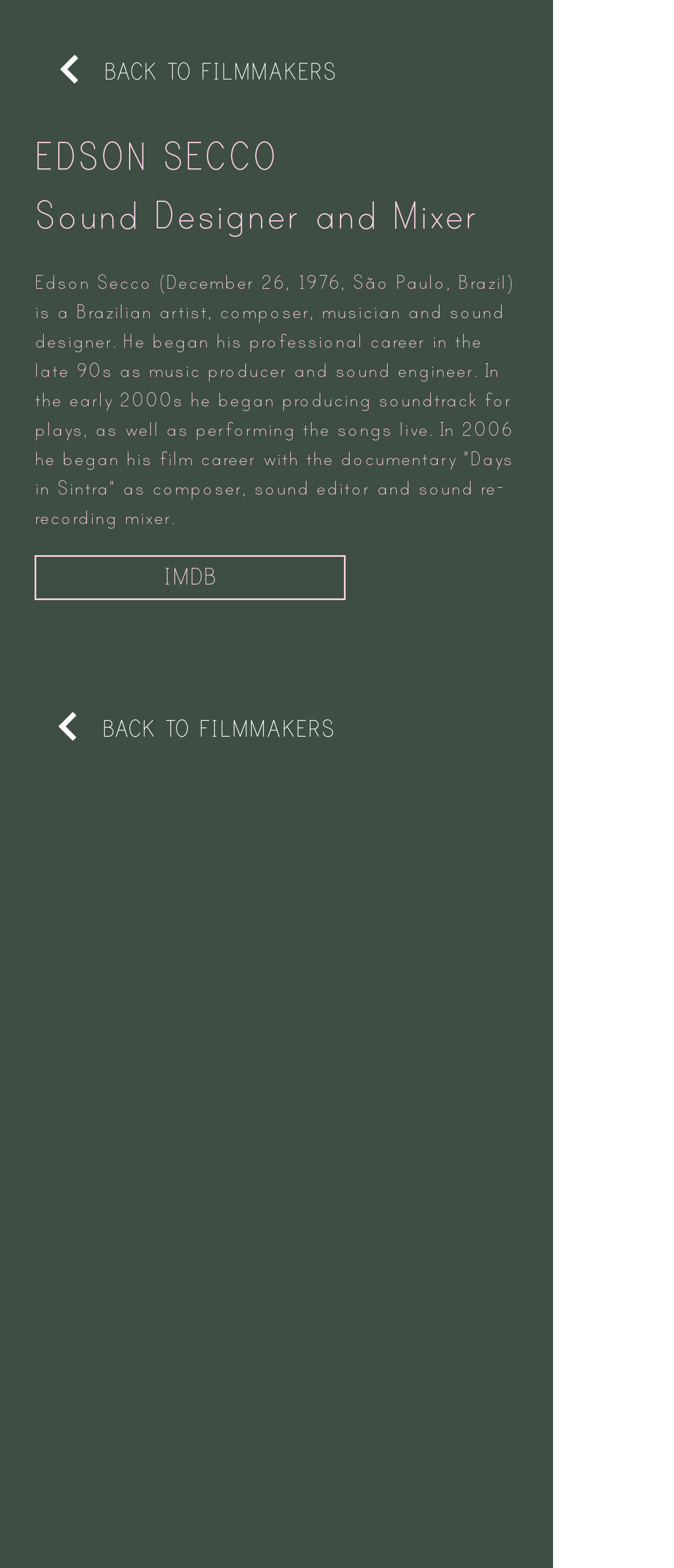Reply to the question below using a single word or brief phrase:
How many links are there on the webpage?

4